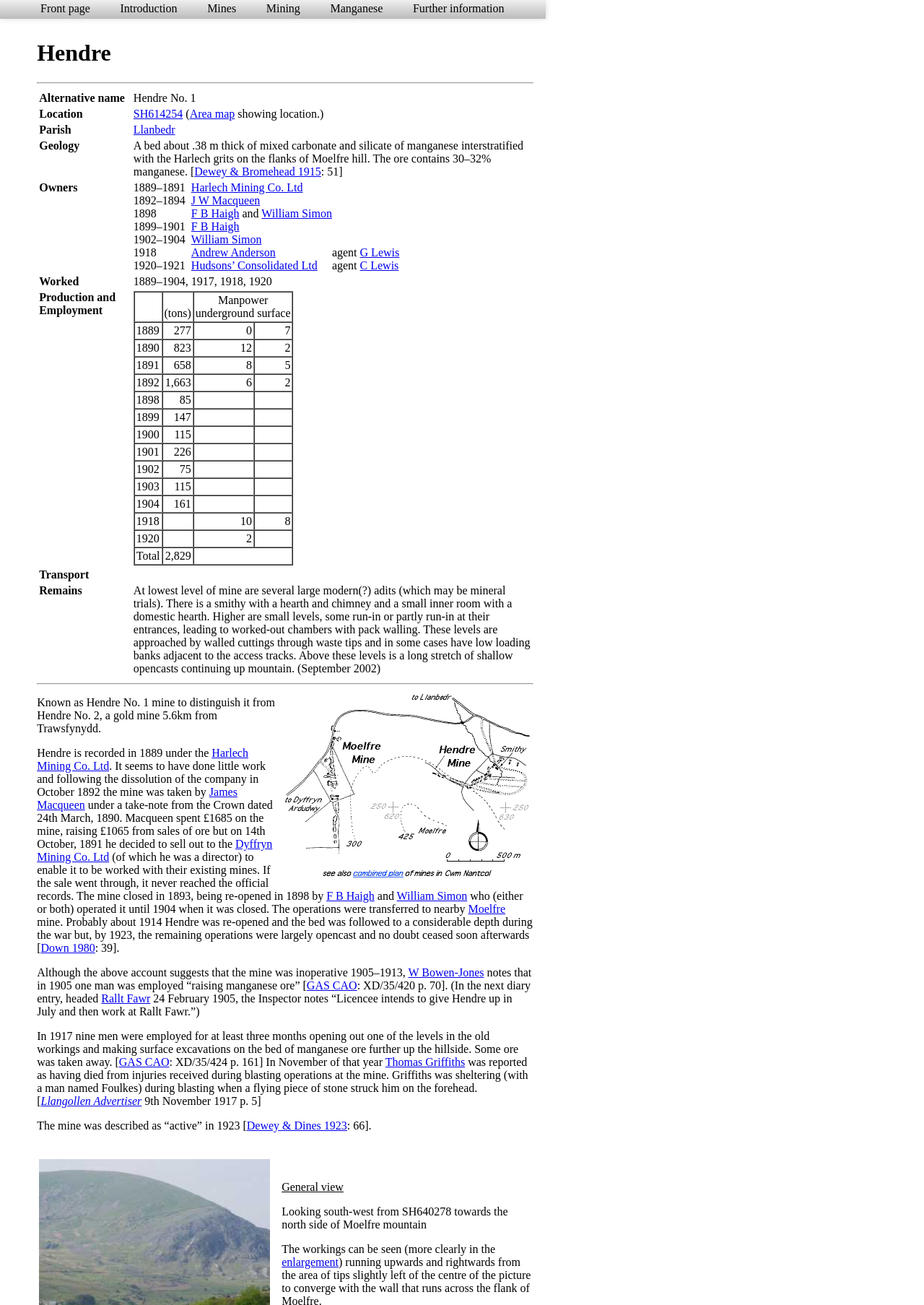Pinpoint the bounding box coordinates of the area that should be clicked to complete the following instruction: "View the 'DELICIOUS EATS' page". The coordinates must be given as four float numbers between 0 and 1, i.e., [left, top, right, bottom].

None